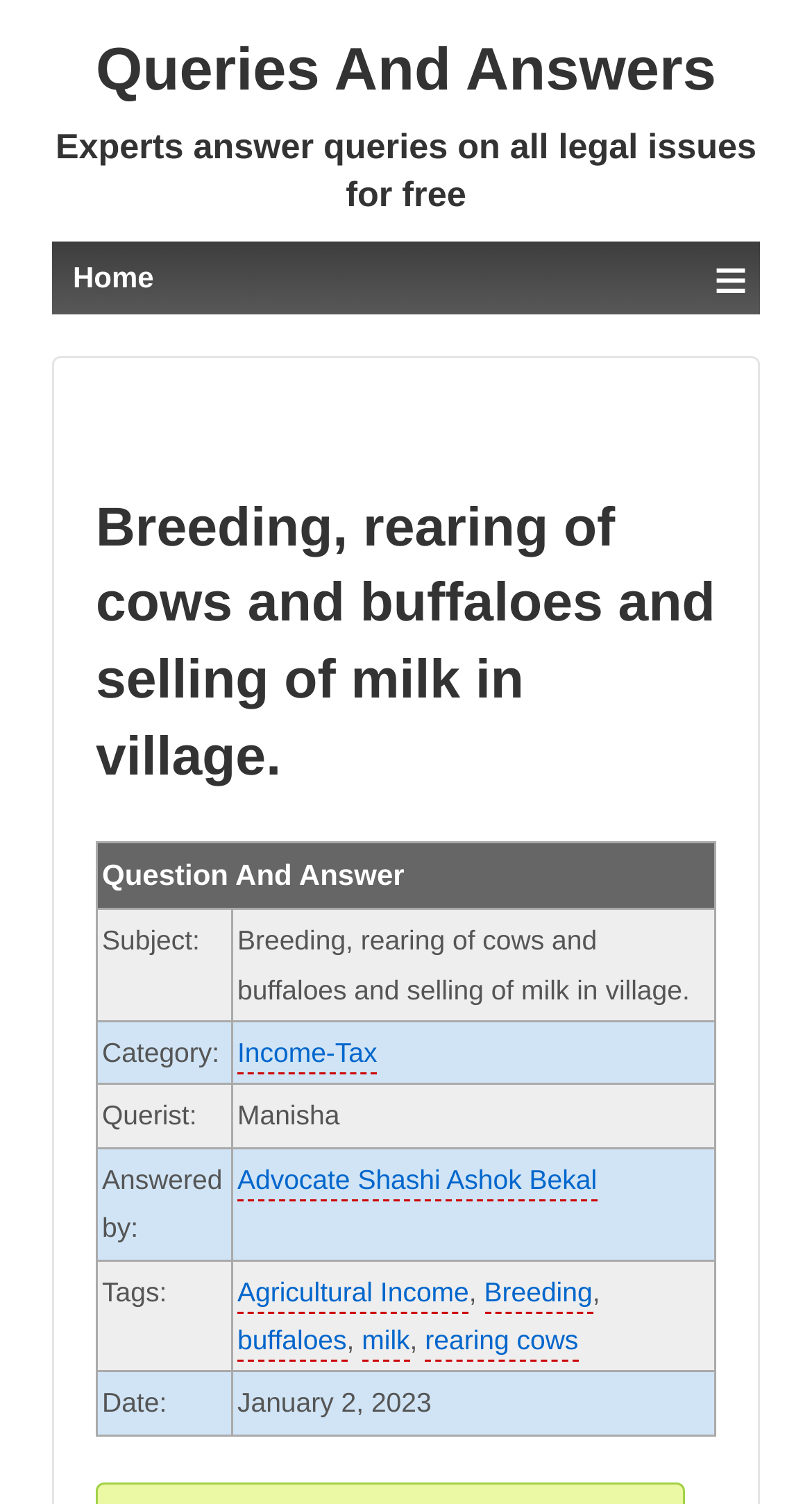Determine the bounding box coordinates of the clickable area required to perform the following instruction: "Click on Queries And Answers". The coordinates should be represented as four float numbers between 0 and 1: [left, top, right, bottom].

[0.118, 0.025, 0.882, 0.069]